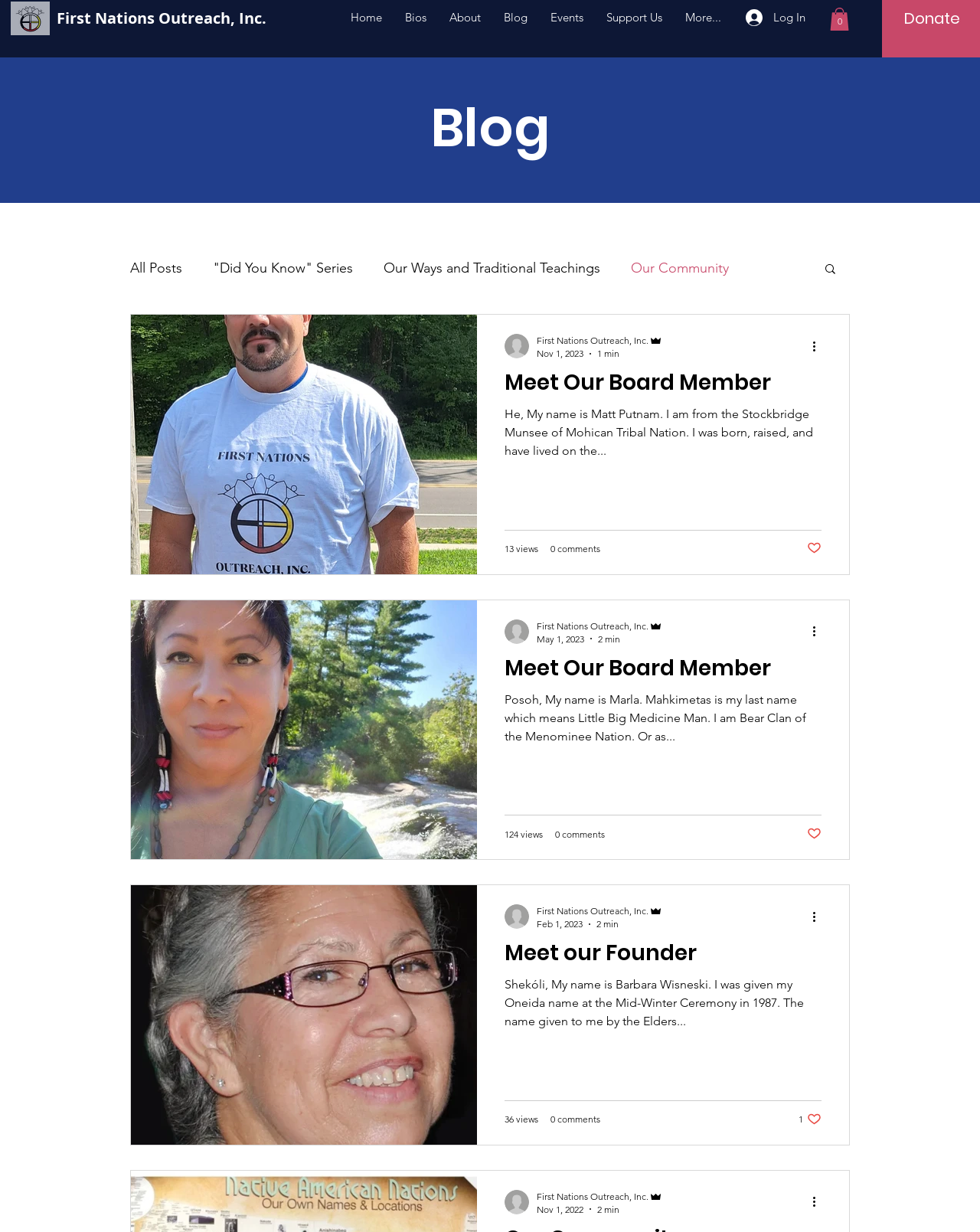How many views does the most viewed article have?
Based on the image, answer the question with as much detail as possible.

I looked at the articles and found the one with the most views, which has '124 views'.